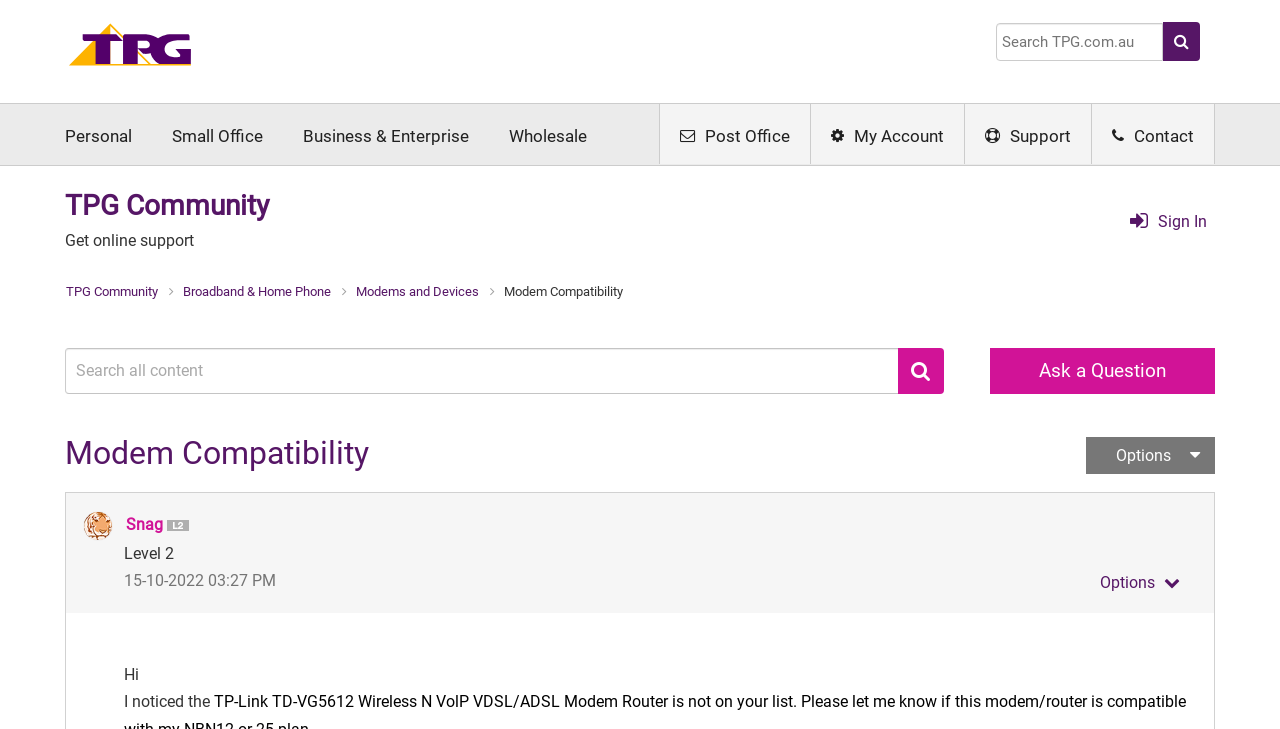What is the name of the community?
Refer to the screenshot and answer in one word or phrase.

TPG Community